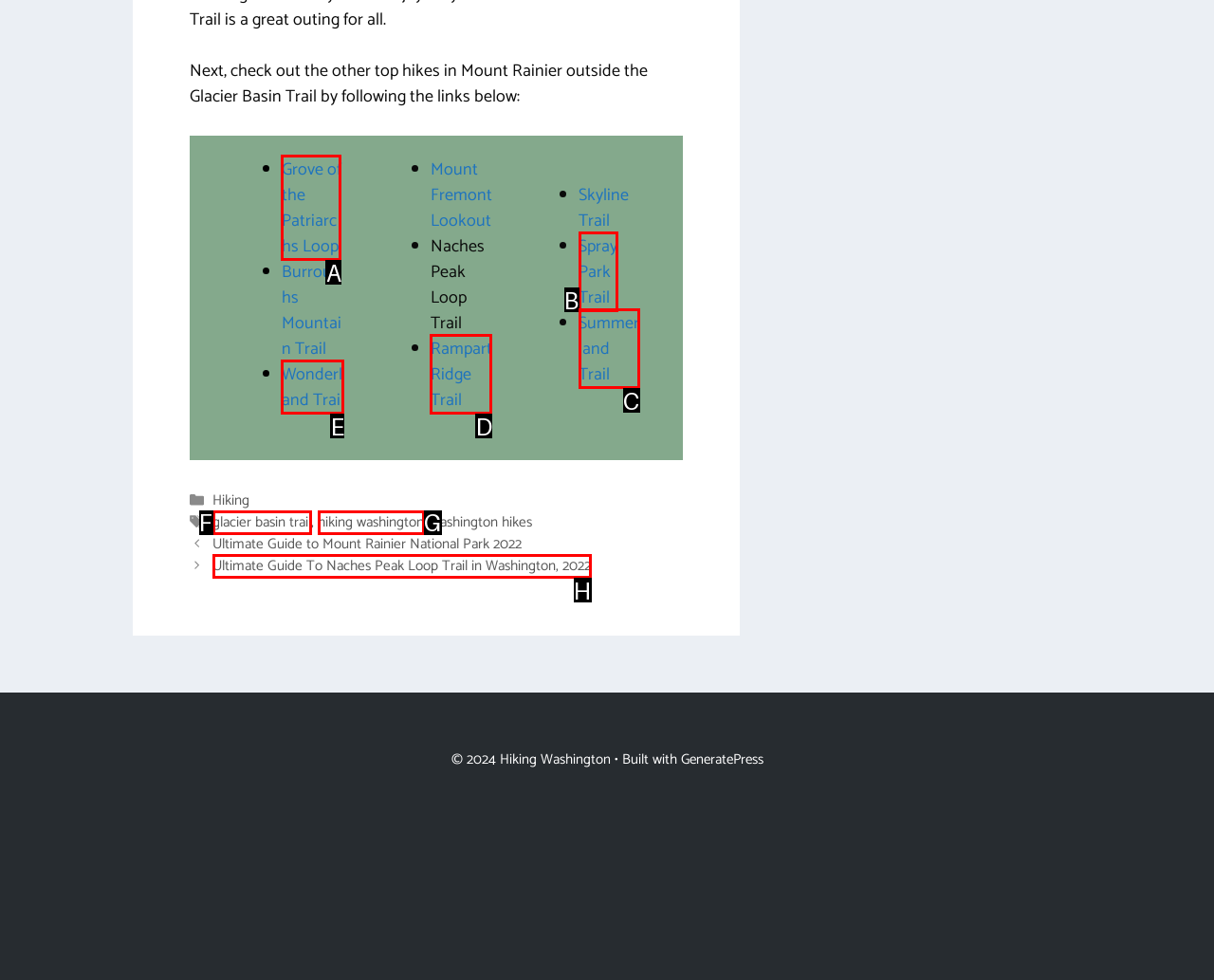Tell me which one HTML element you should click to complete the following task: Click on the link to Grove of the Patriarchs Loop
Answer with the option's letter from the given choices directly.

A